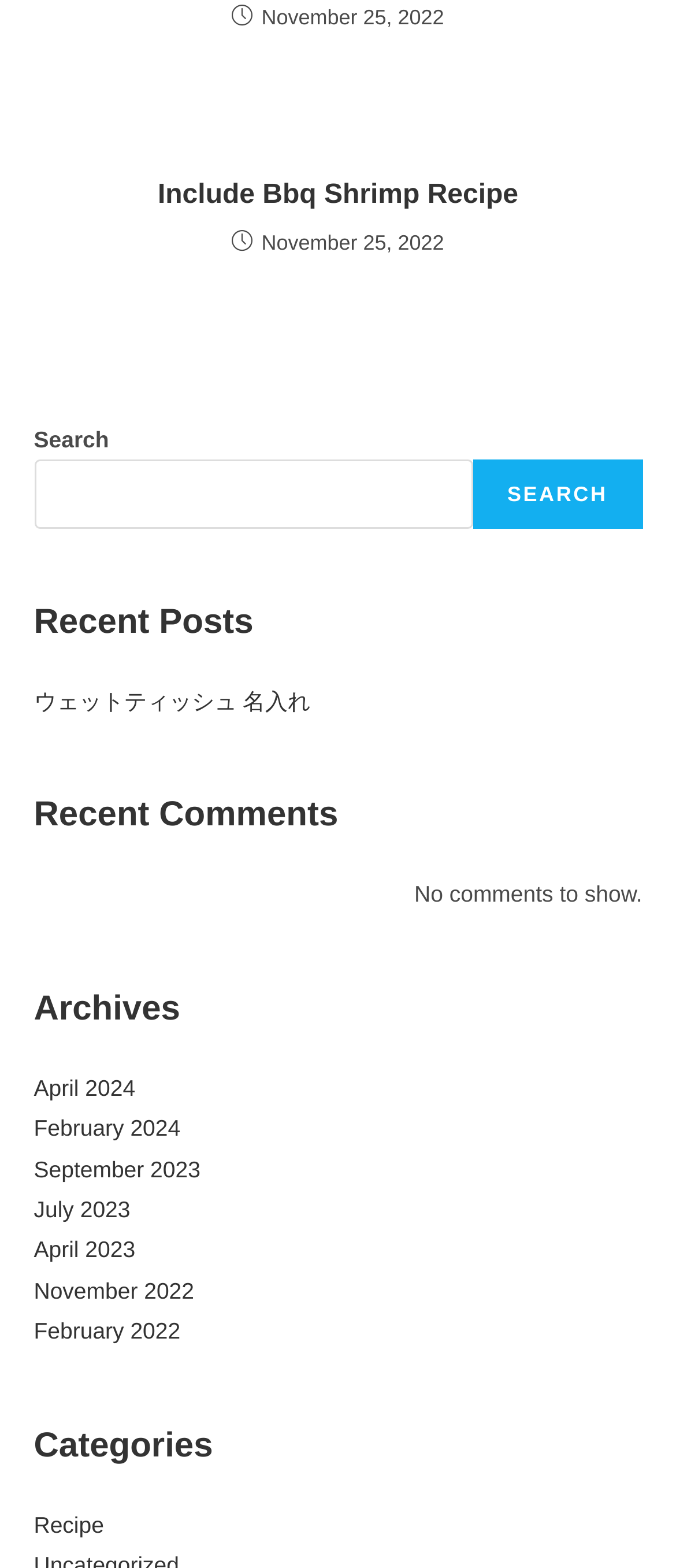Answer in one word or a short phrase: 
What is the earliest month listed in the archives?

February 2022